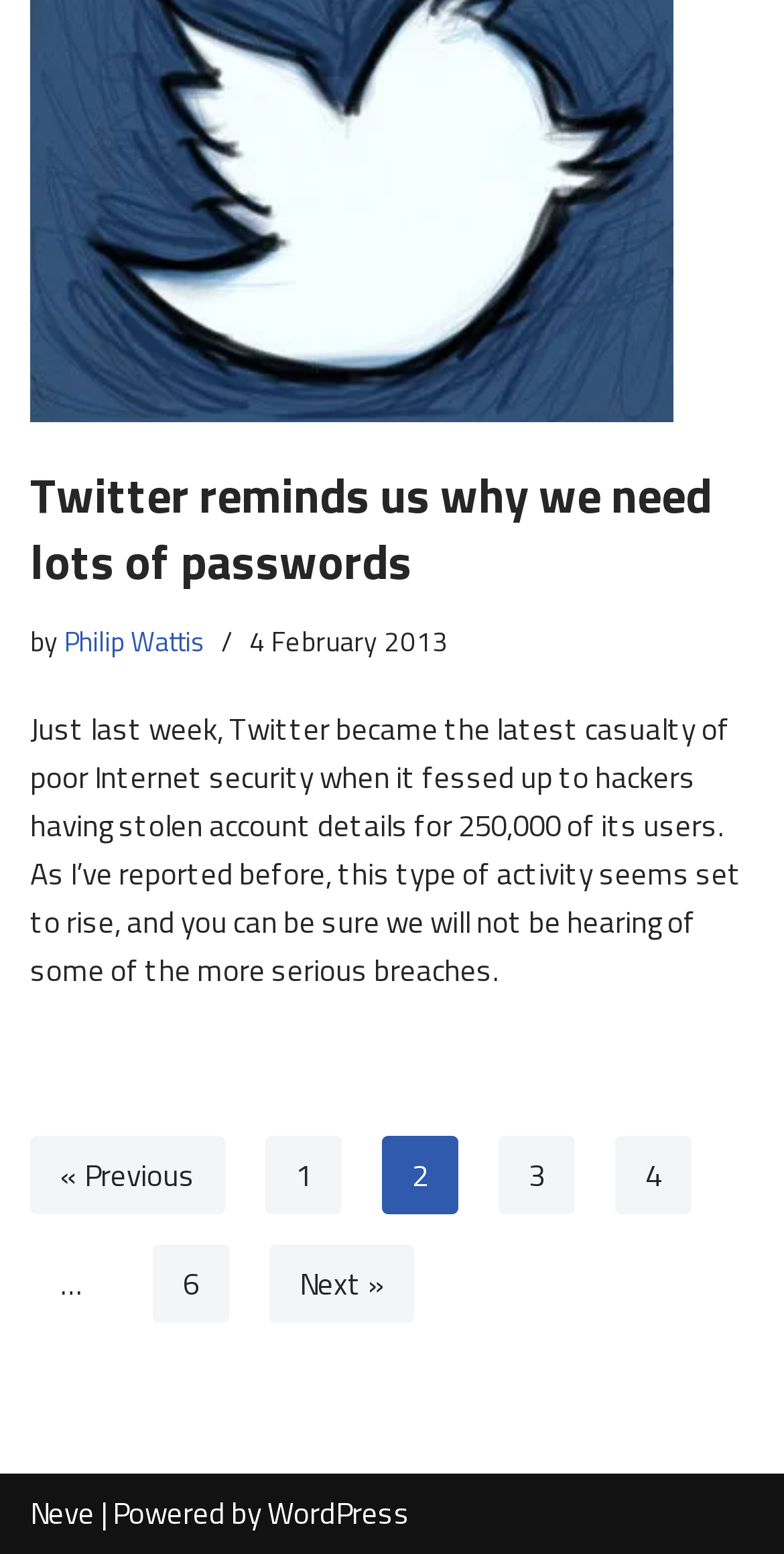When was the article published?
Give a detailed response to the question by analyzing the screenshot.

The publication date of the article is mentioned as '4 February 2013' in the time section of the article, which is located below the byline.